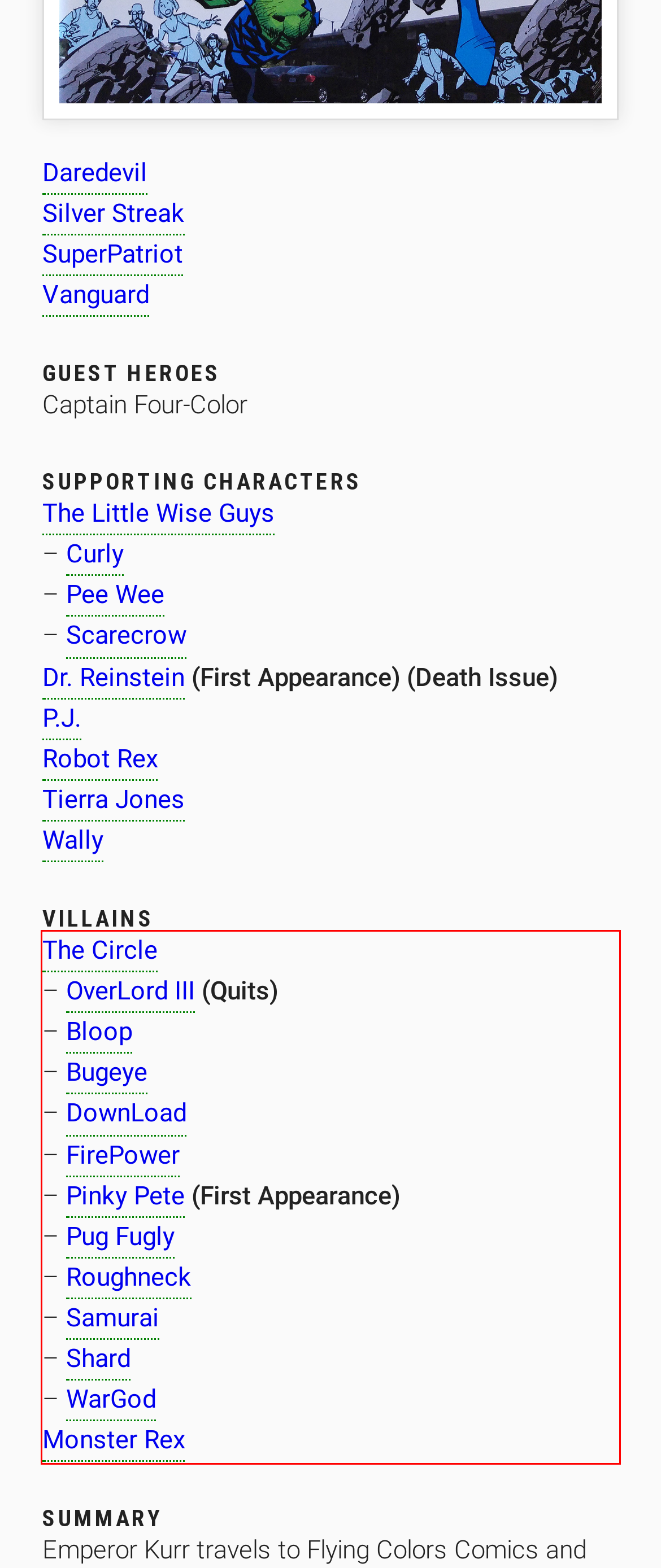Locate the red bounding box in the provided webpage screenshot and use OCR to determine the text content inside it.

The Circle – OverLord III (Quits) – Bloop – Bugeye – DownLoad – FirePower – Pinky Pete (First Appearance) – Pug Fugly – Roughneck – Samurai – Shard – WarGod Monster Rex